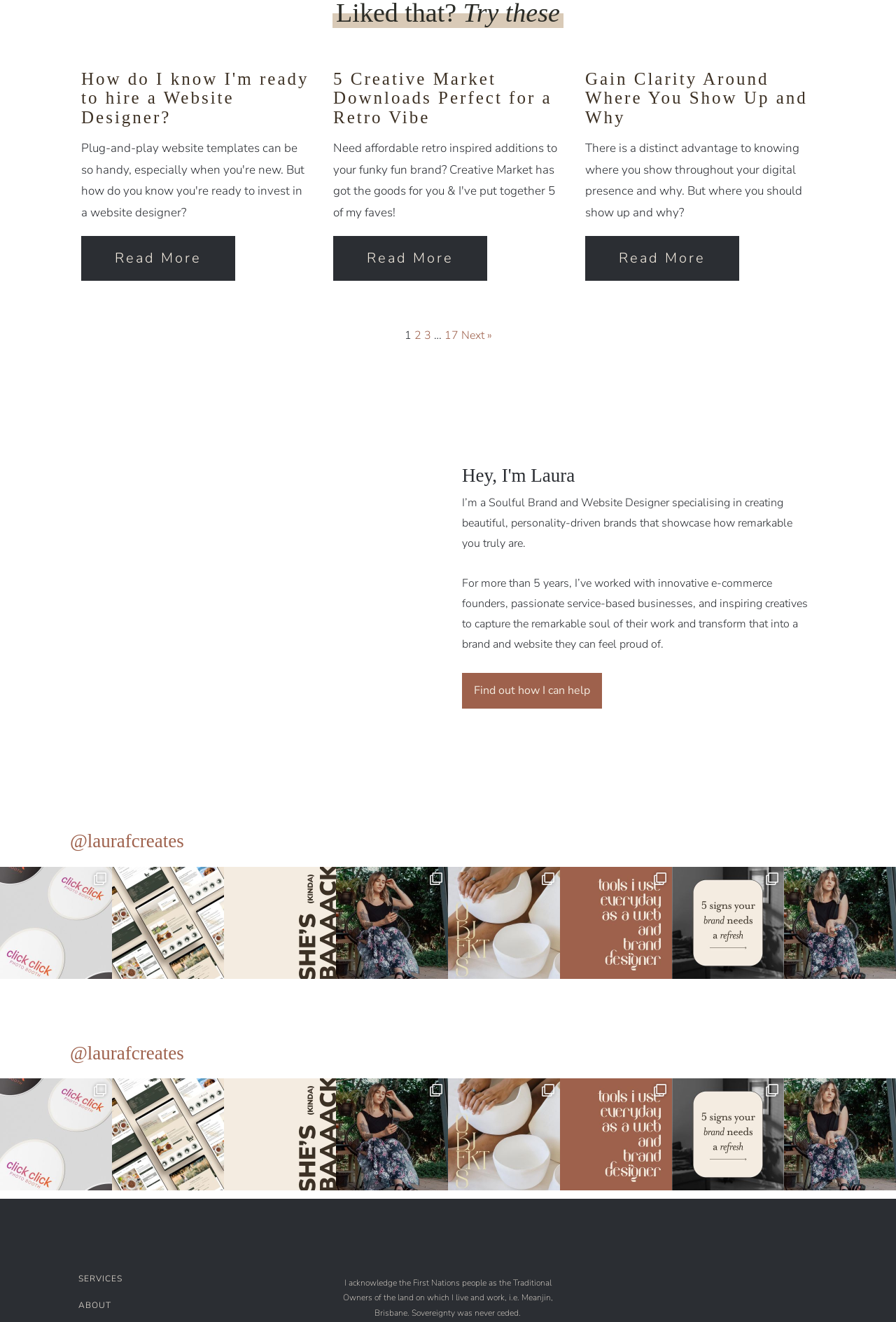Give a concise answer of one word or phrase to the question: 
How many links are there in the webpage?

17